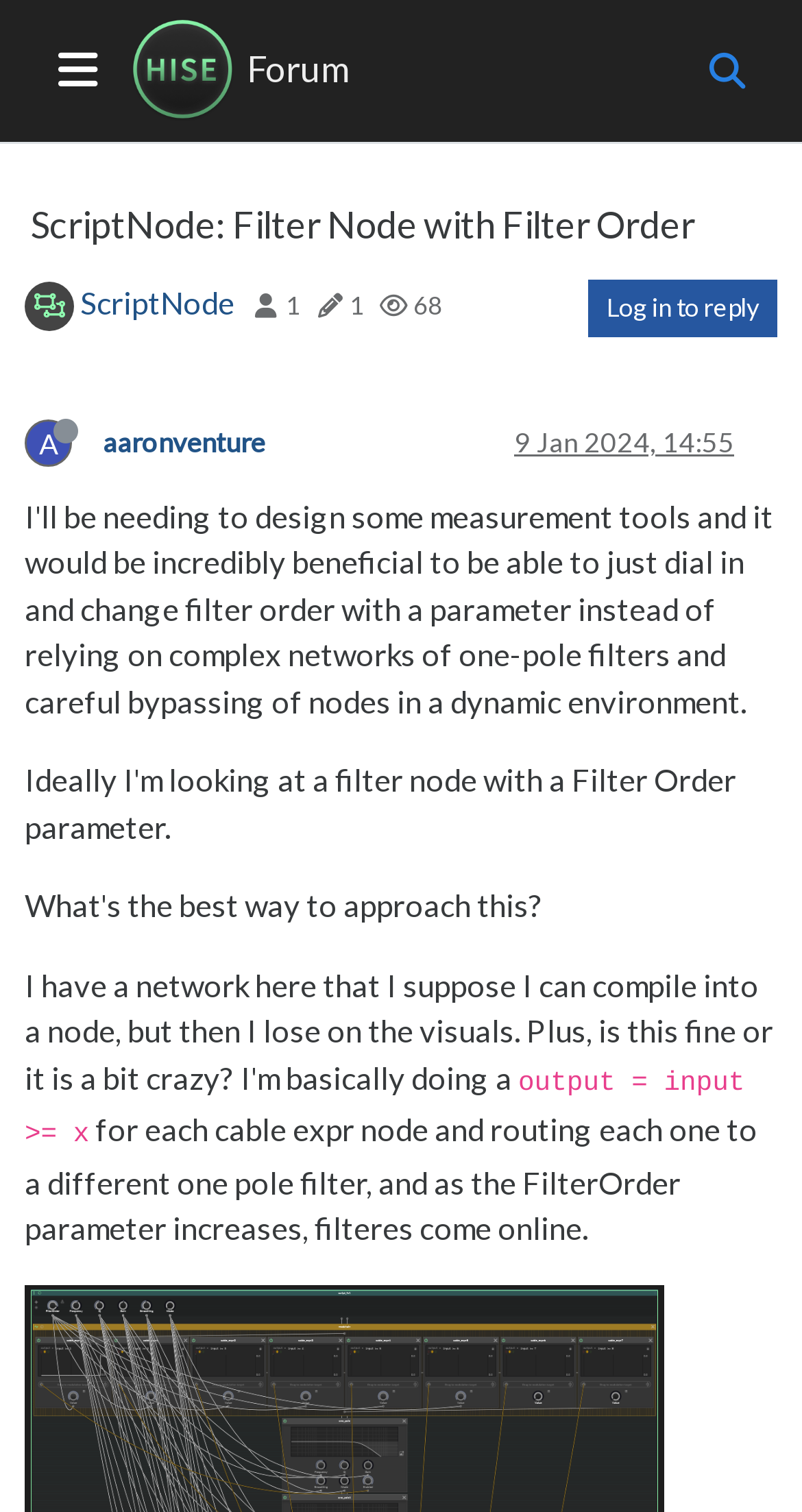Give the bounding box coordinates for the element described as: "9 Jan 2024, 14:55".

[0.641, 0.282, 0.915, 0.303]